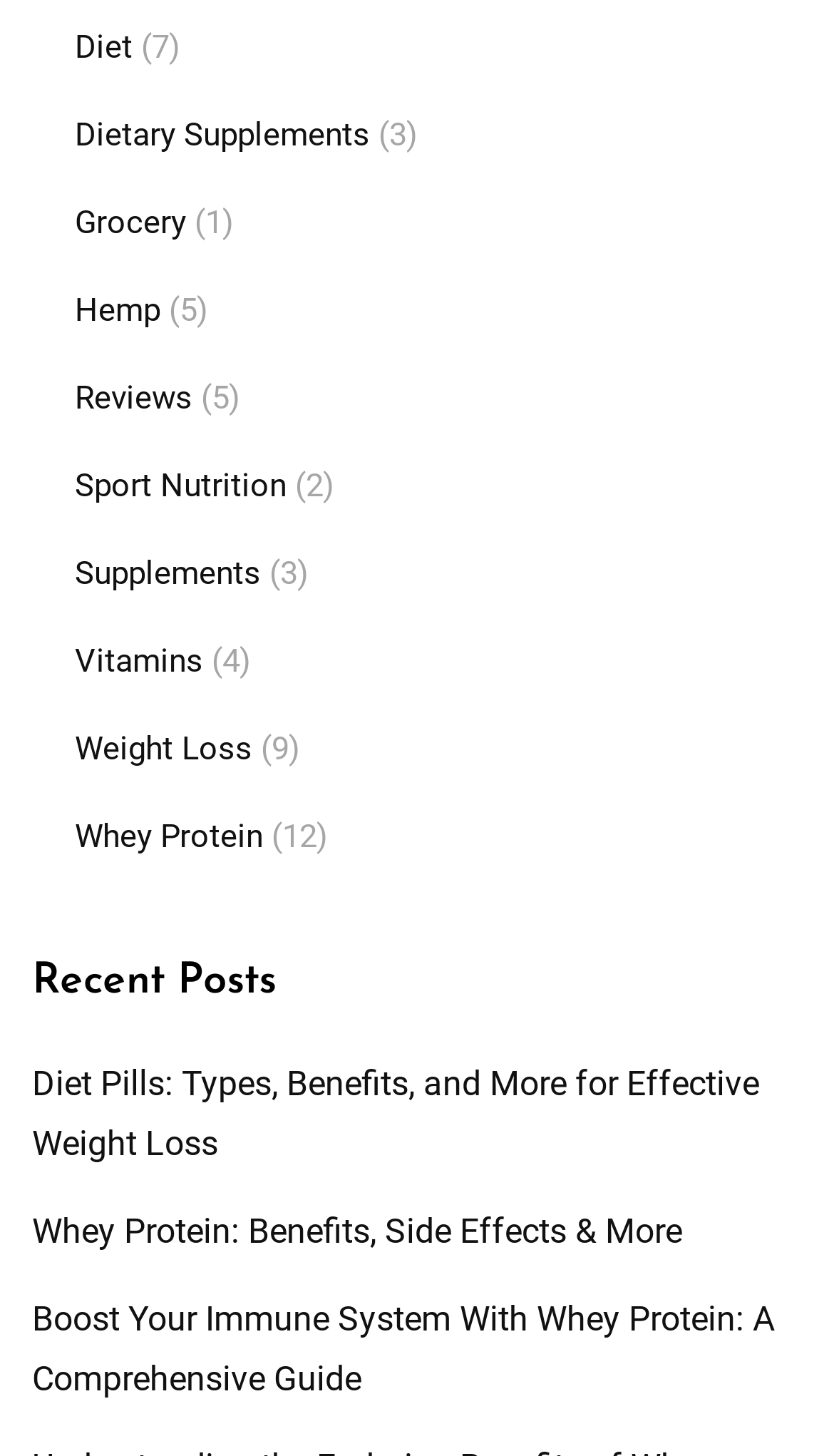Please find the bounding box coordinates of the element that you should click to achieve the following instruction: "Explore Recent Posts". The coordinates should be presented as four float numbers between 0 and 1: [left, top, right, bottom].

[0.038, 0.654, 0.962, 0.695]